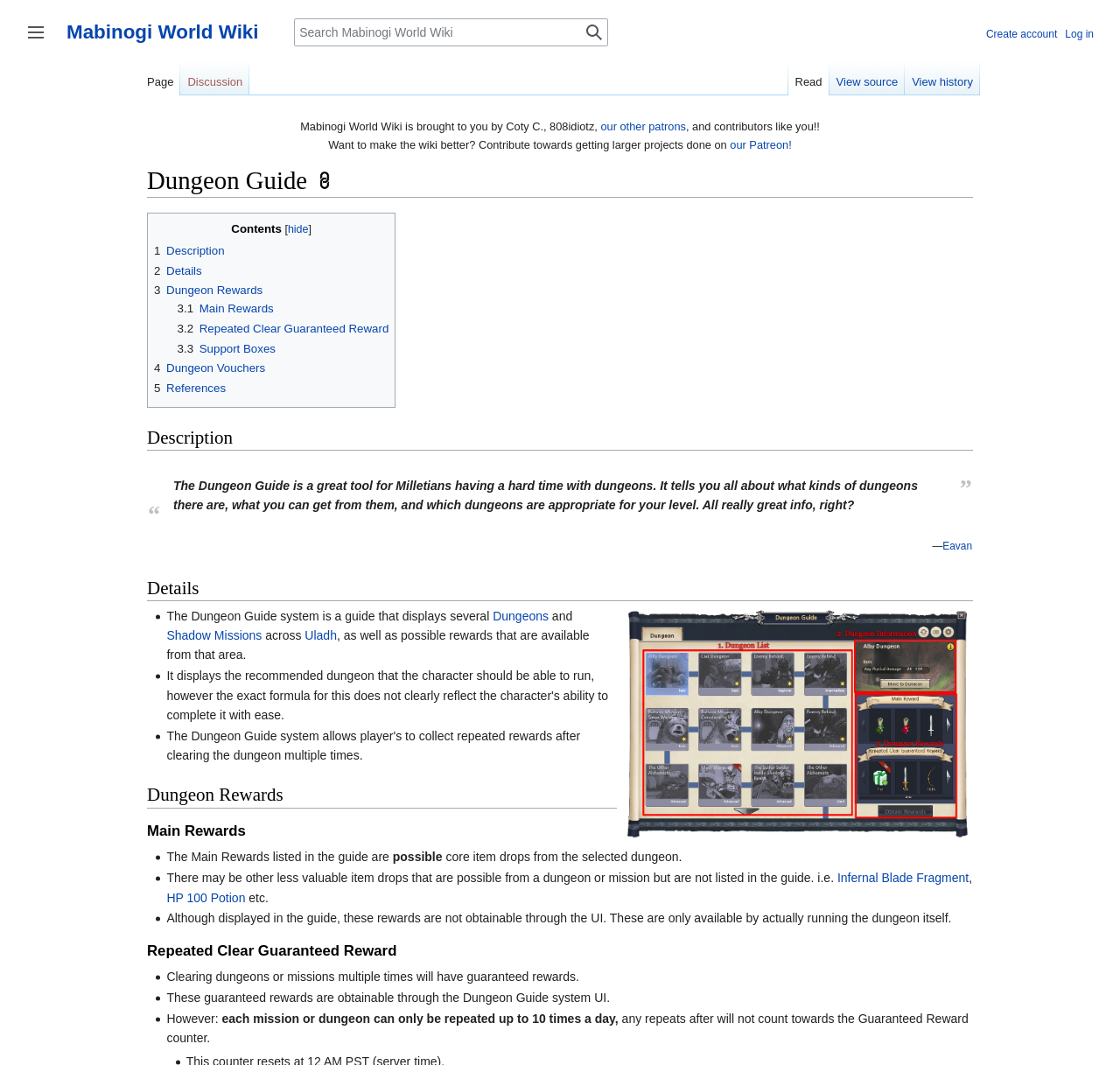Find the bounding box coordinates of the clickable area required to complete the following action: "Toggle sidebar".

[0.014, 0.012, 0.05, 0.049]